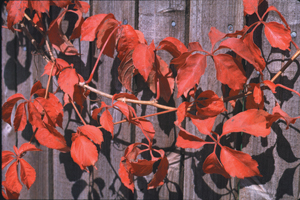What type of birds feed on the Virginia Creeper?
Can you provide a detailed and comprehensive answer to the question?

According to the caption, the Virginia Creeper provides food during the fall and winter months for various bird species, including mockingbirds, flickers, and thrushes, highlighting its importance as a source of sustenance for local wildlife.